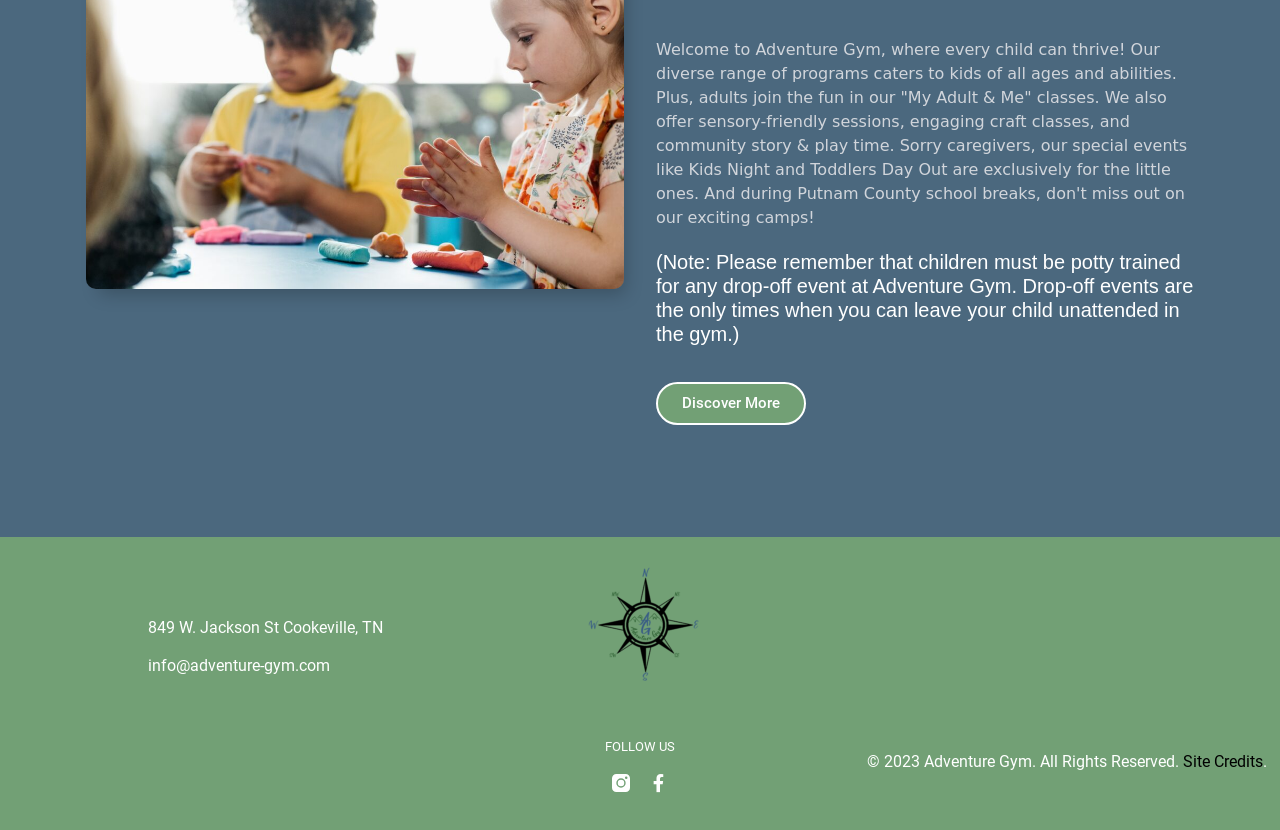What social media platform is linked to the icon with the 'f' symbol?
Please ensure your answer to the question is detailed and covers all necessary aspects.

I found this information by looking at the link element with the 'f' symbol, which has the text 'Facebook-f' and is likely a link to the Facebook page of Adventure Gym.